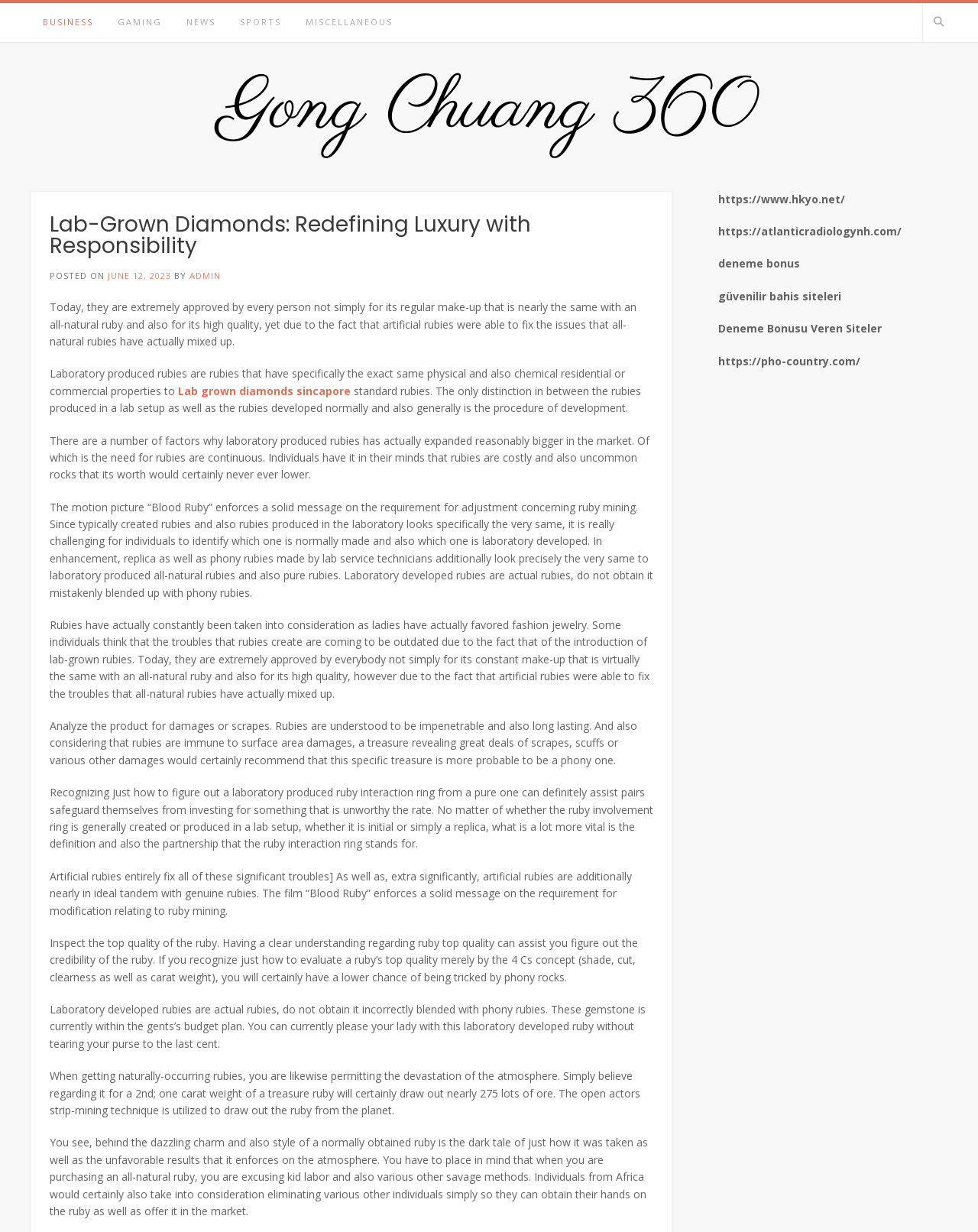Based on the description "Sports", find the bounding box of the specified UI element.

[0.233, 0.002, 0.3, 0.034]